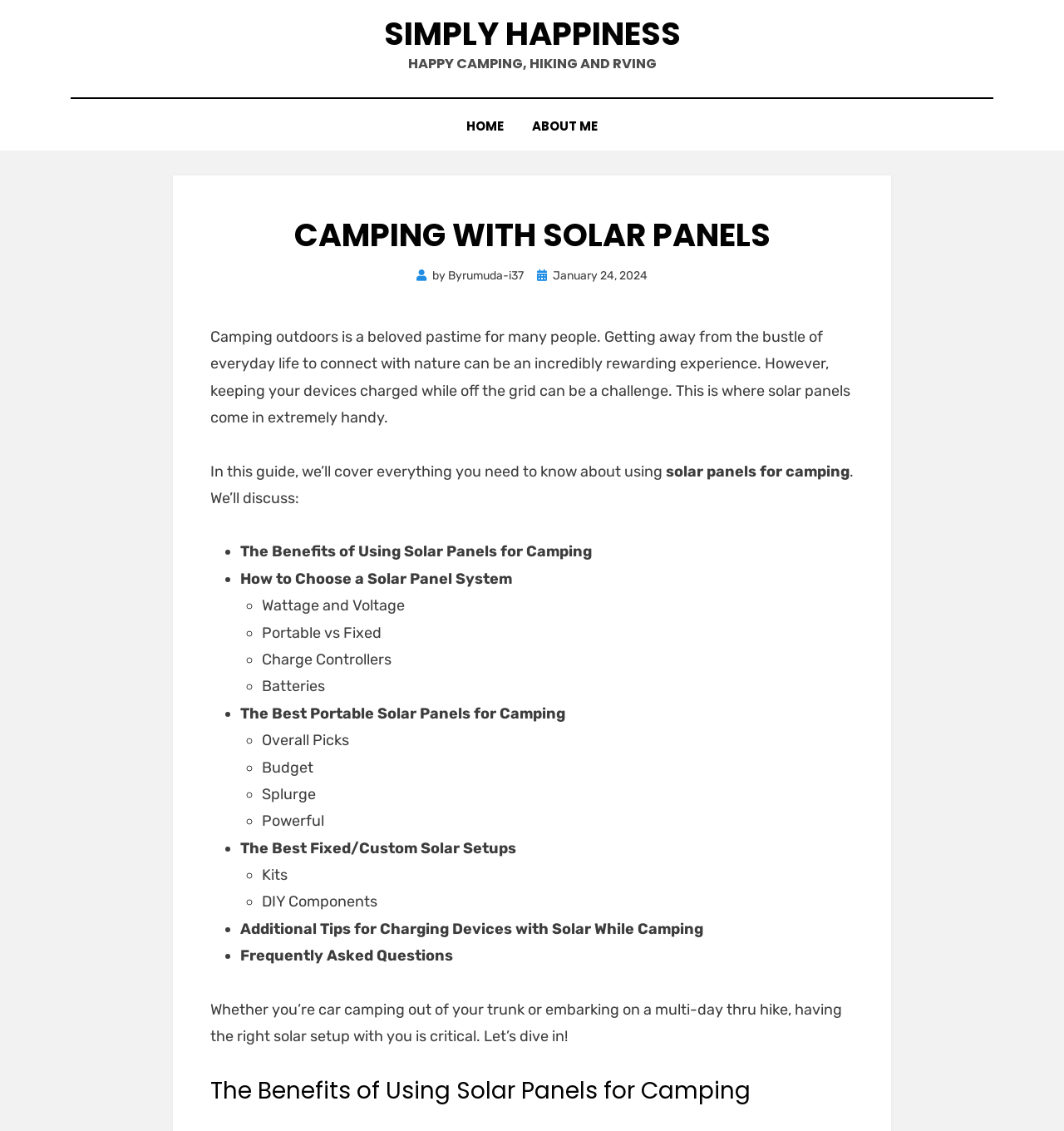Identify the bounding box coordinates for the UI element mentioned here: "Home". Provide the coordinates as four float values between 0 and 1, i.e., [left, top, right, bottom].

[0.425, 0.123, 0.487, 0.143]